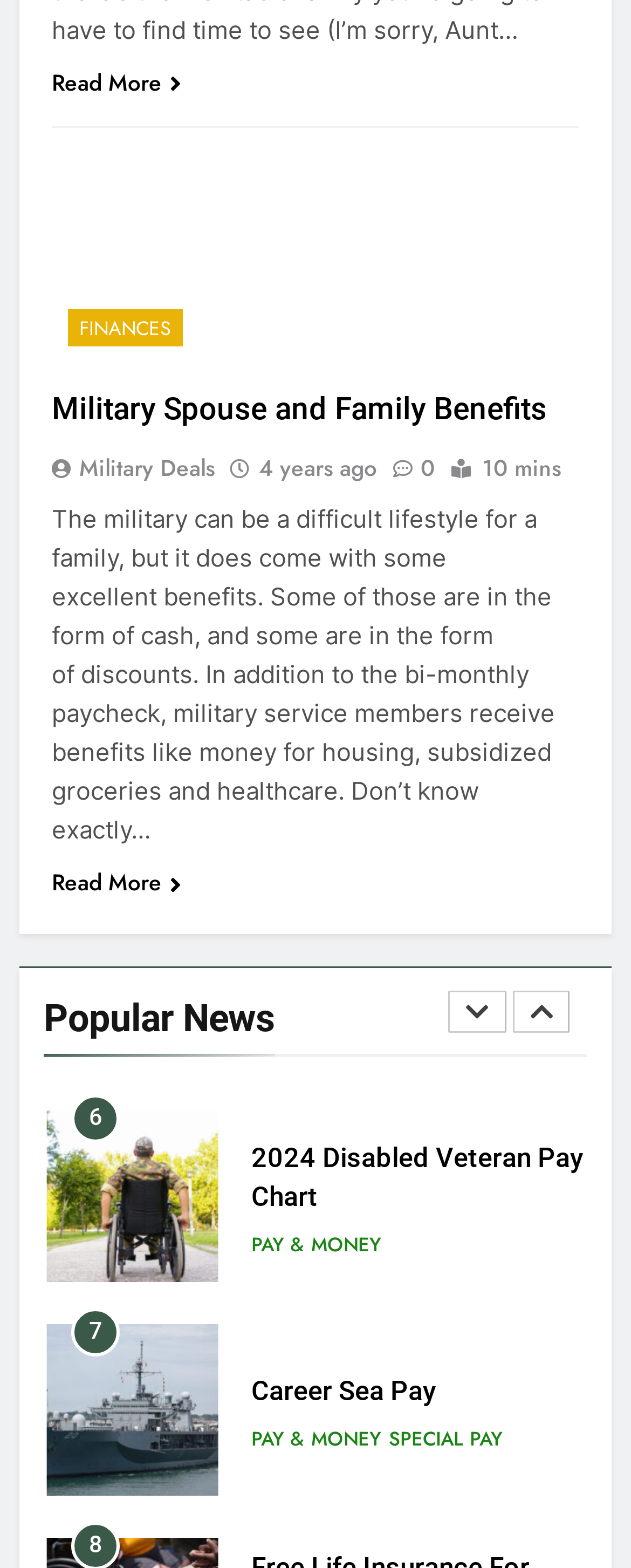Locate the bounding box coordinates of the area you need to click to fulfill this instruction: 'View Military Deals'. The coordinates must be in the form of four float numbers ranging from 0 to 1: [left, top, right, bottom].

[0.082, 0.288, 0.359, 0.309]